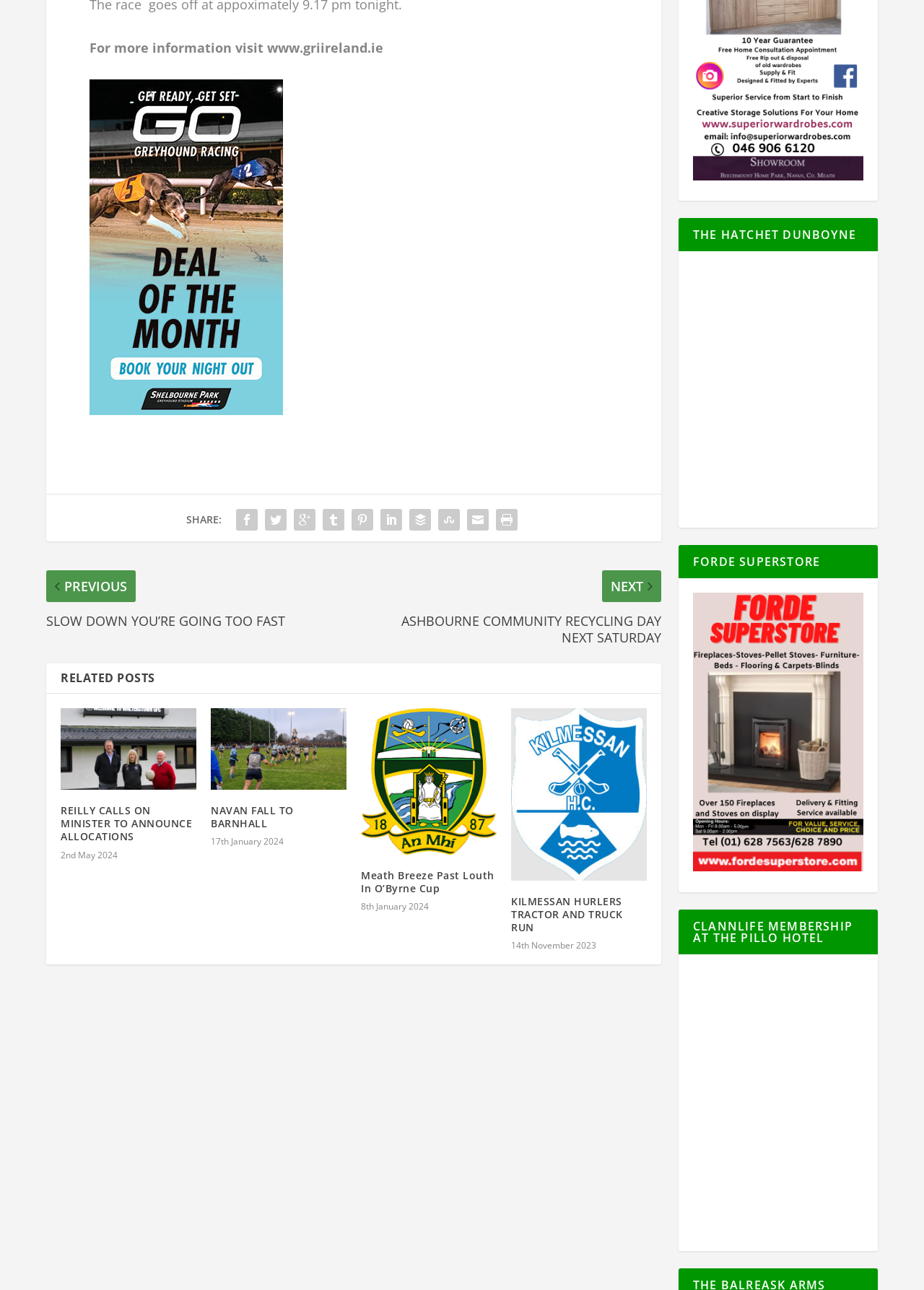Determine the bounding box coordinates for the element that should be clicked to follow this instruction: "Click the SHARE link". The coordinates should be given as four float numbers between 0 and 1, in the format [left, top, right, bottom].

[0.202, 0.403, 0.24, 0.413]